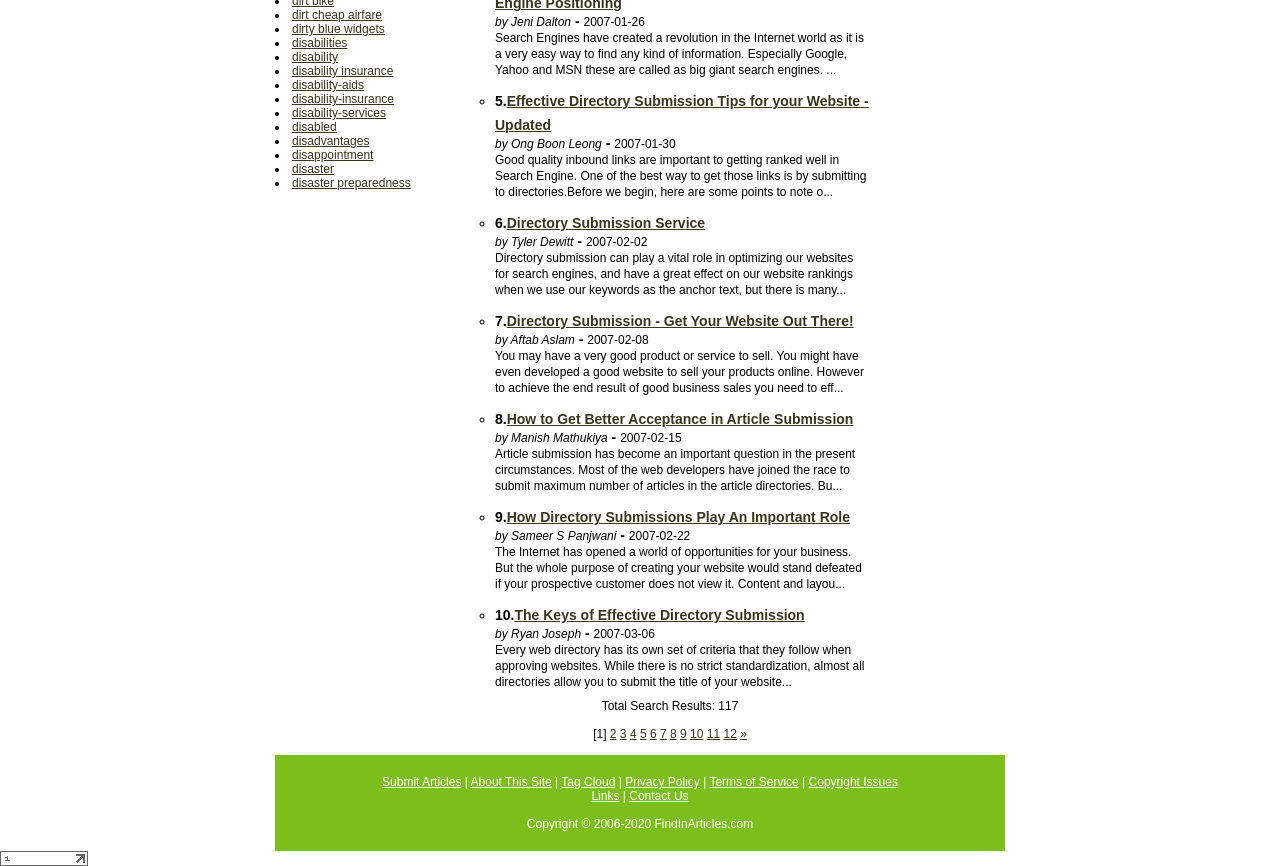Provide the bounding box coordinates of the UI element that matches the description: "Terms of Service".

[0.554, 0.895, 0.624, 0.911]